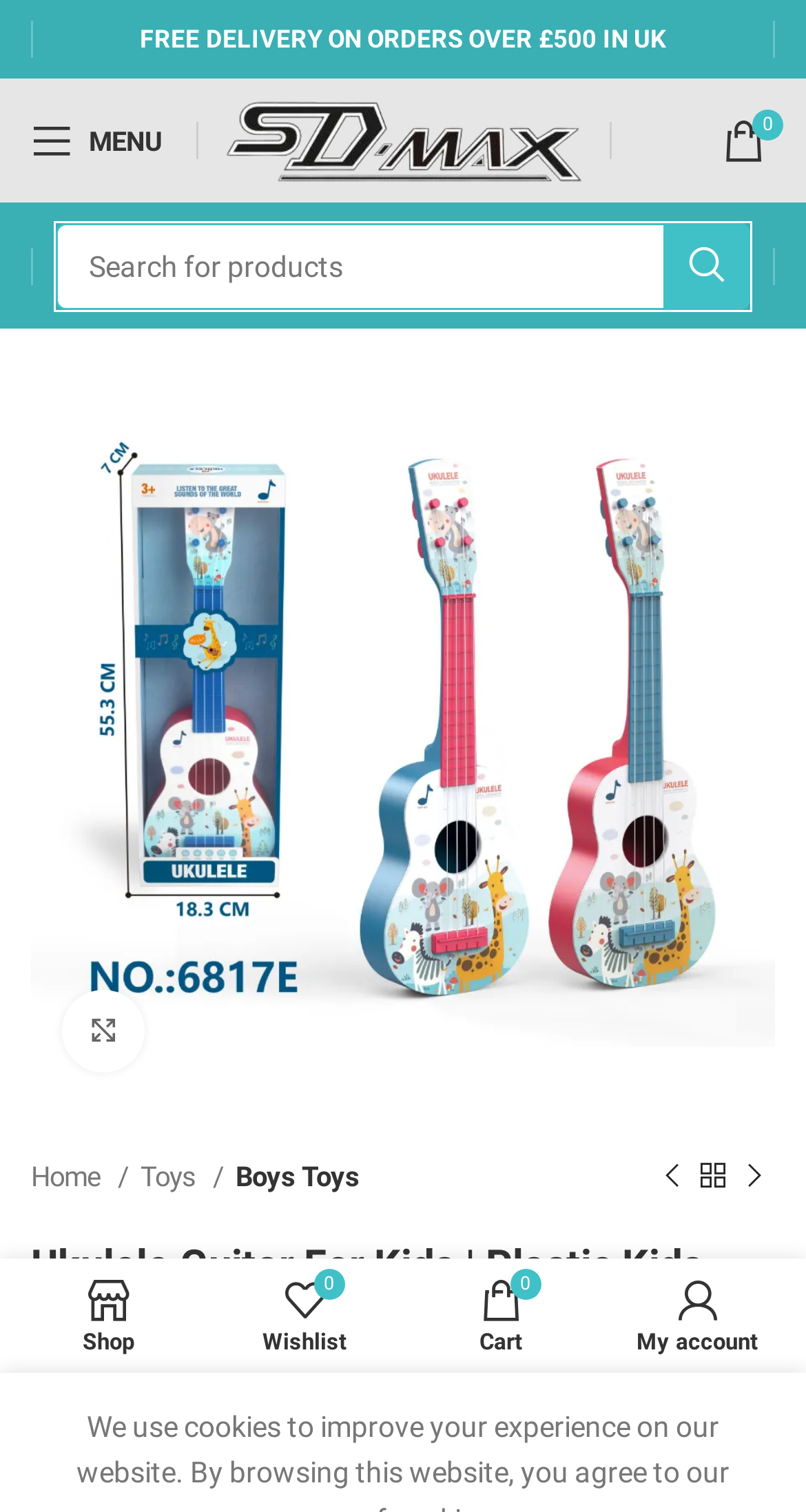Provide the bounding box coordinates of the UI element this sentence describes: "alt="Kids Guitar" title="Kids Guitar"".

[0.038, 0.471, 0.962, 0.493]